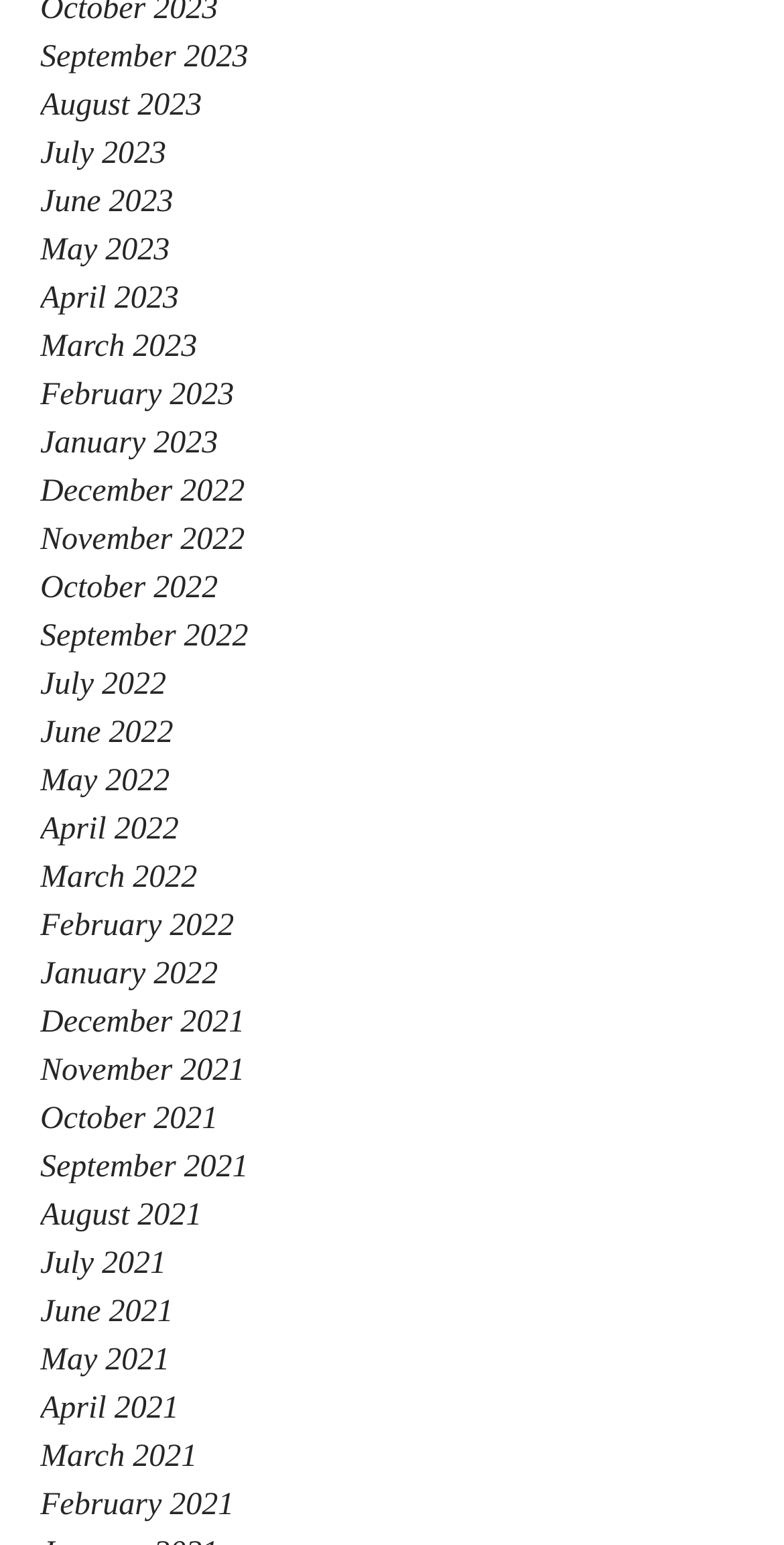Predict the bounding box of the UI element that fits this description: "July 2022".

[0.051, 0.428, 0.769, 0.459]